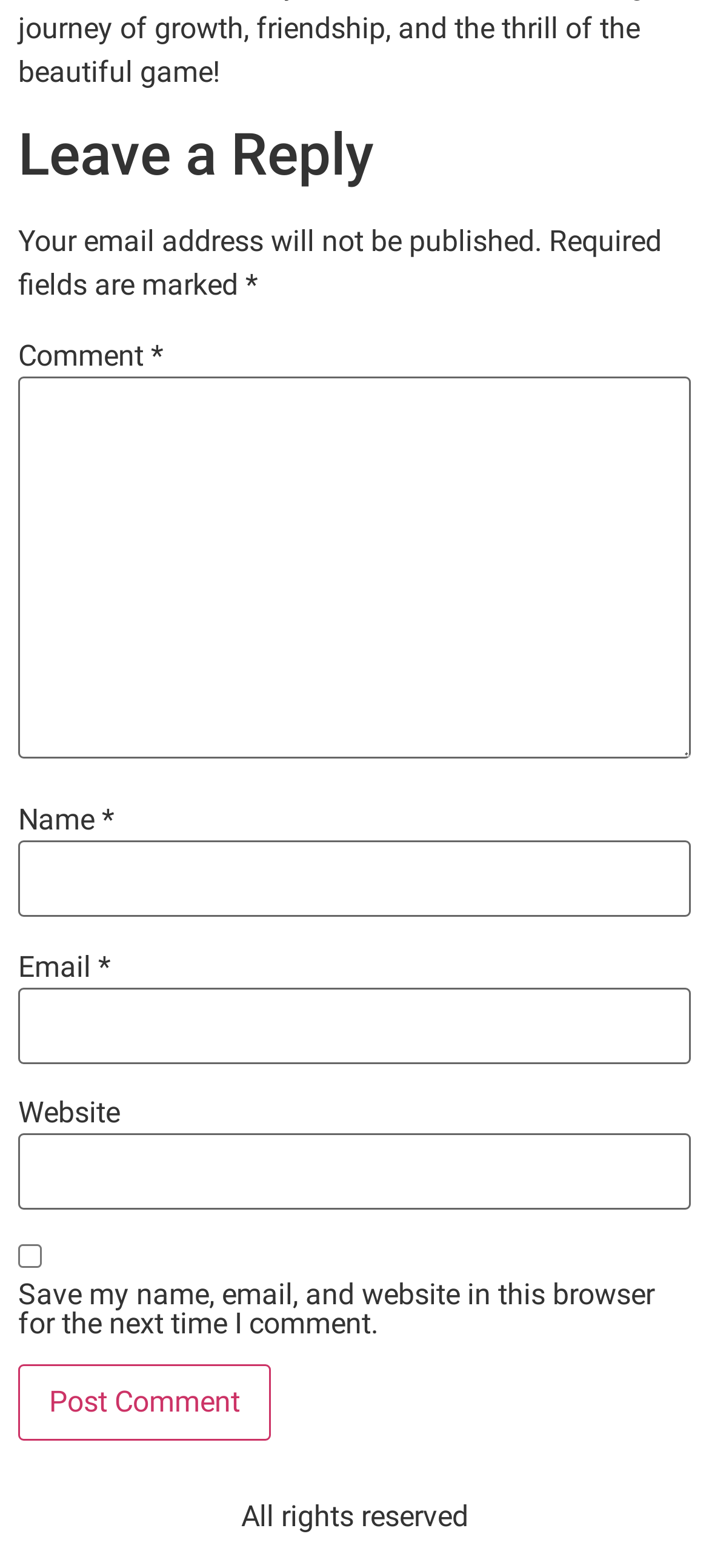What is the purpose of the comment section?
Could you please answer the question thoroughly and with as much detail as possible?

The purpose of the comment section can be inferred from the heading 'Leave a Reply' and the presence of text fields for comment, name, email, and website, which suggests that users can leave a reply or comment on the webpage.